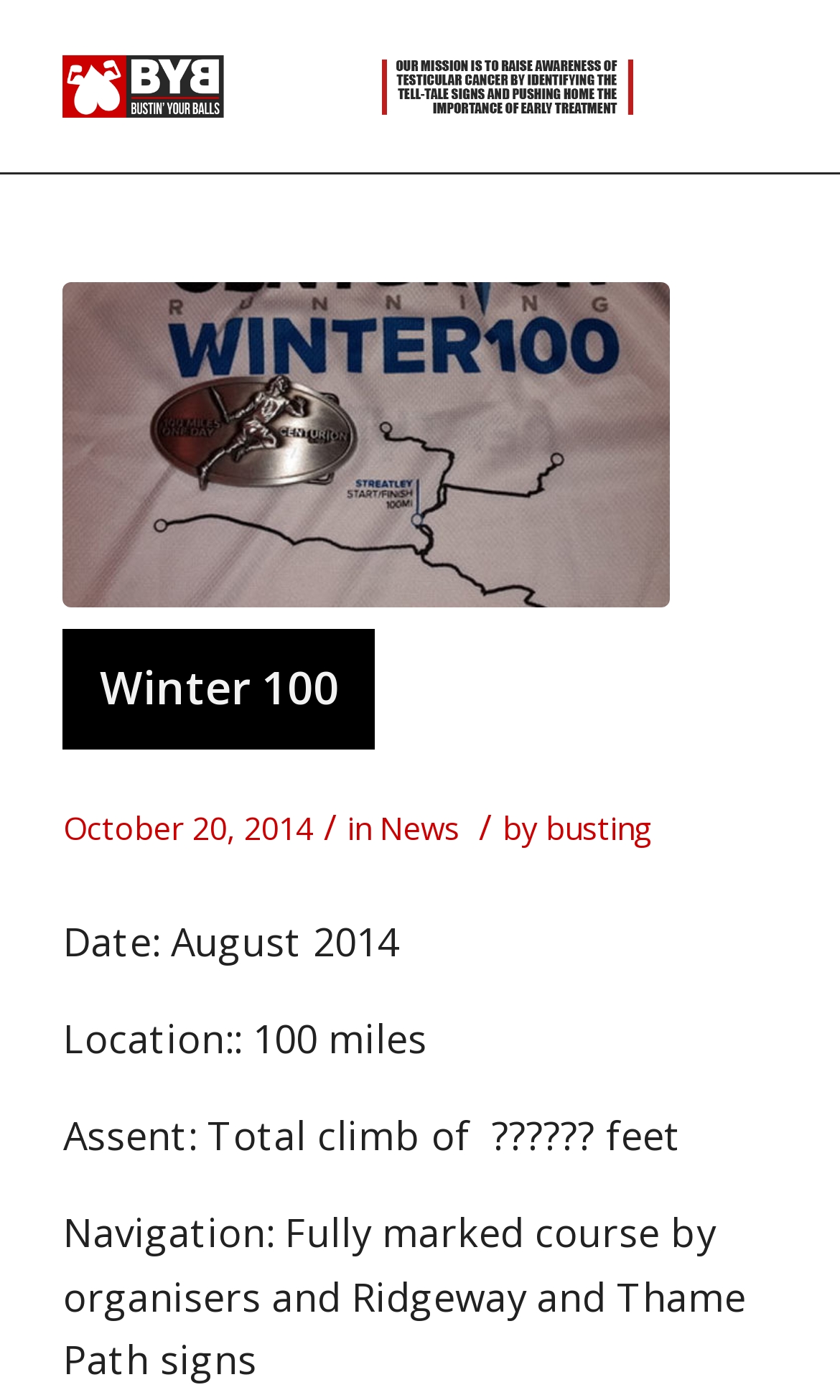Is the course fully marked? Based on the screenshot, please respond with a single word or phrase.

Yes